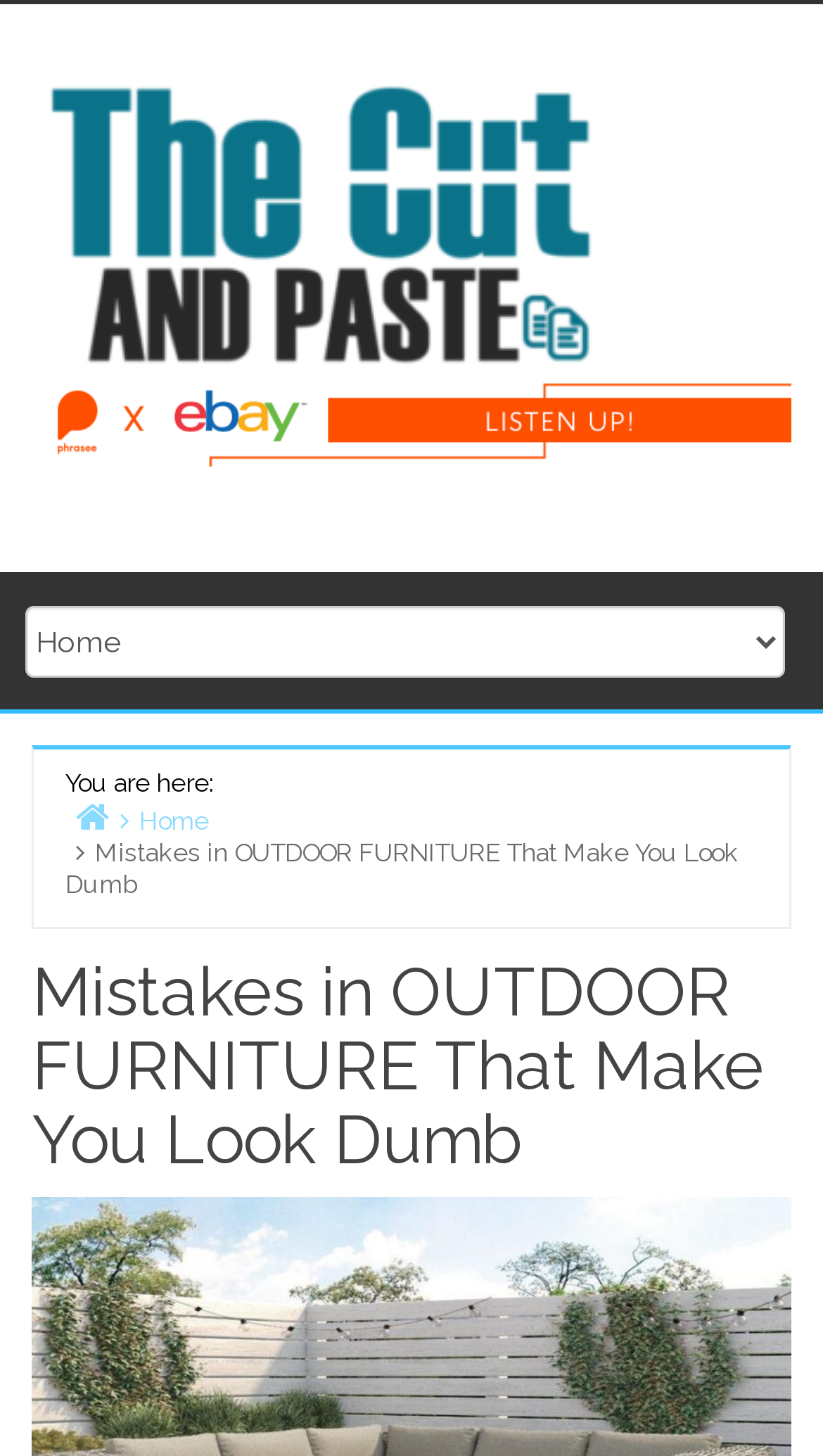Look at the image and answer the question in detail:
What is the current page's breadcrumb?

I looked at the 'Breadcrumbs' navigation element and found the link with the text '   Home', which indicates that the current page's breadcrumb is 'Home'.